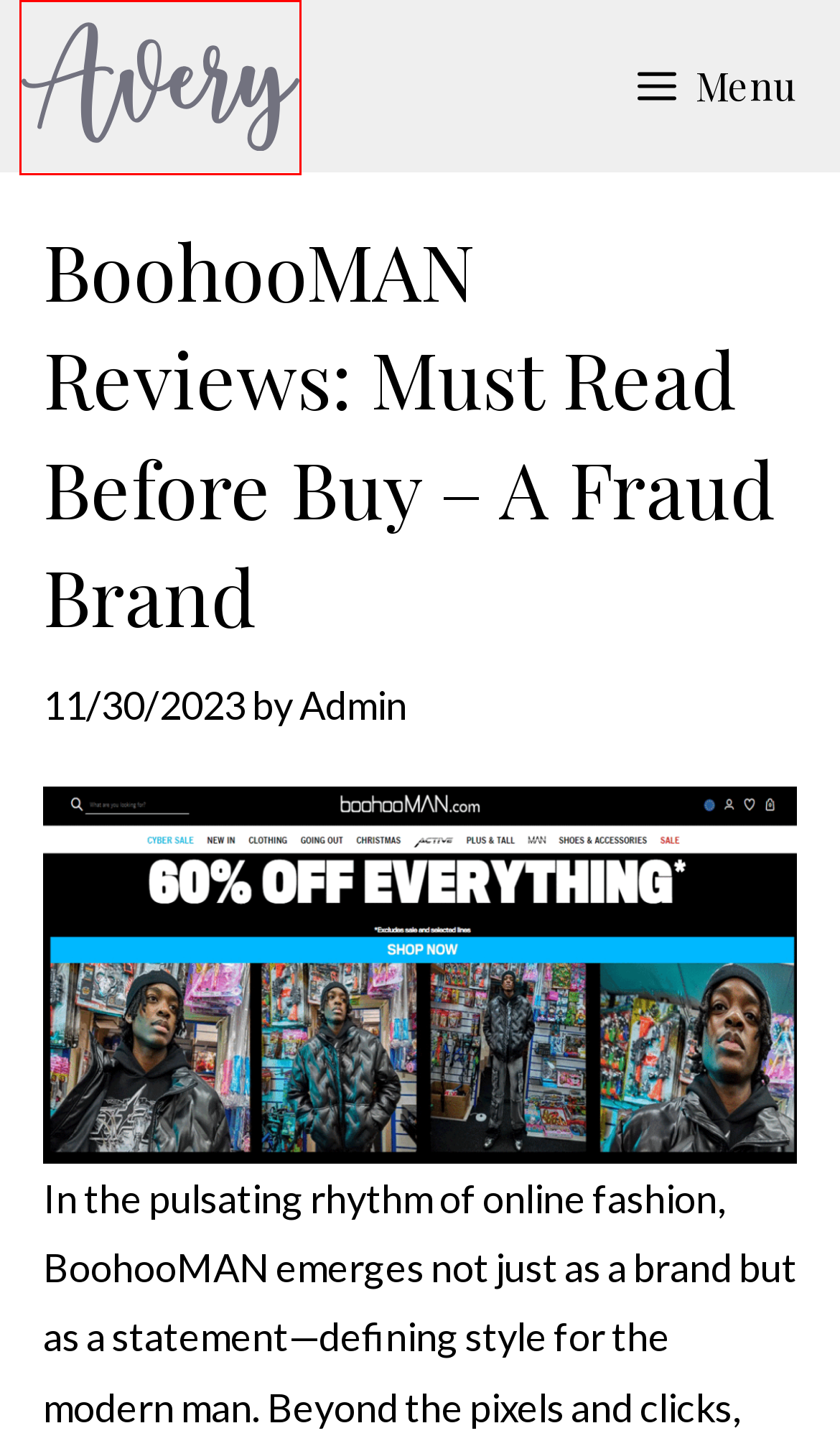Review the webpage screenshot and focus on the UI element within the red bounding box. Select the best-matching webpage description for the new webpage that follows after clicking the highlighted element. Here are the candidates:
A. Admin, Author At Peak Rater
B. Goshopcvp Com Reviews: (2024) Is It Legit Or Another Scam?
C. Peak Rater » Peak Views, Peak Reviews
D. Legit Archives » Peak Rater
E. Disclaimer » Peak Rater
F. BoohooMAN Archives » Peak Rater
G. About Us » Peak Rater
H. Women Clothing Archives » Peak Rater

C